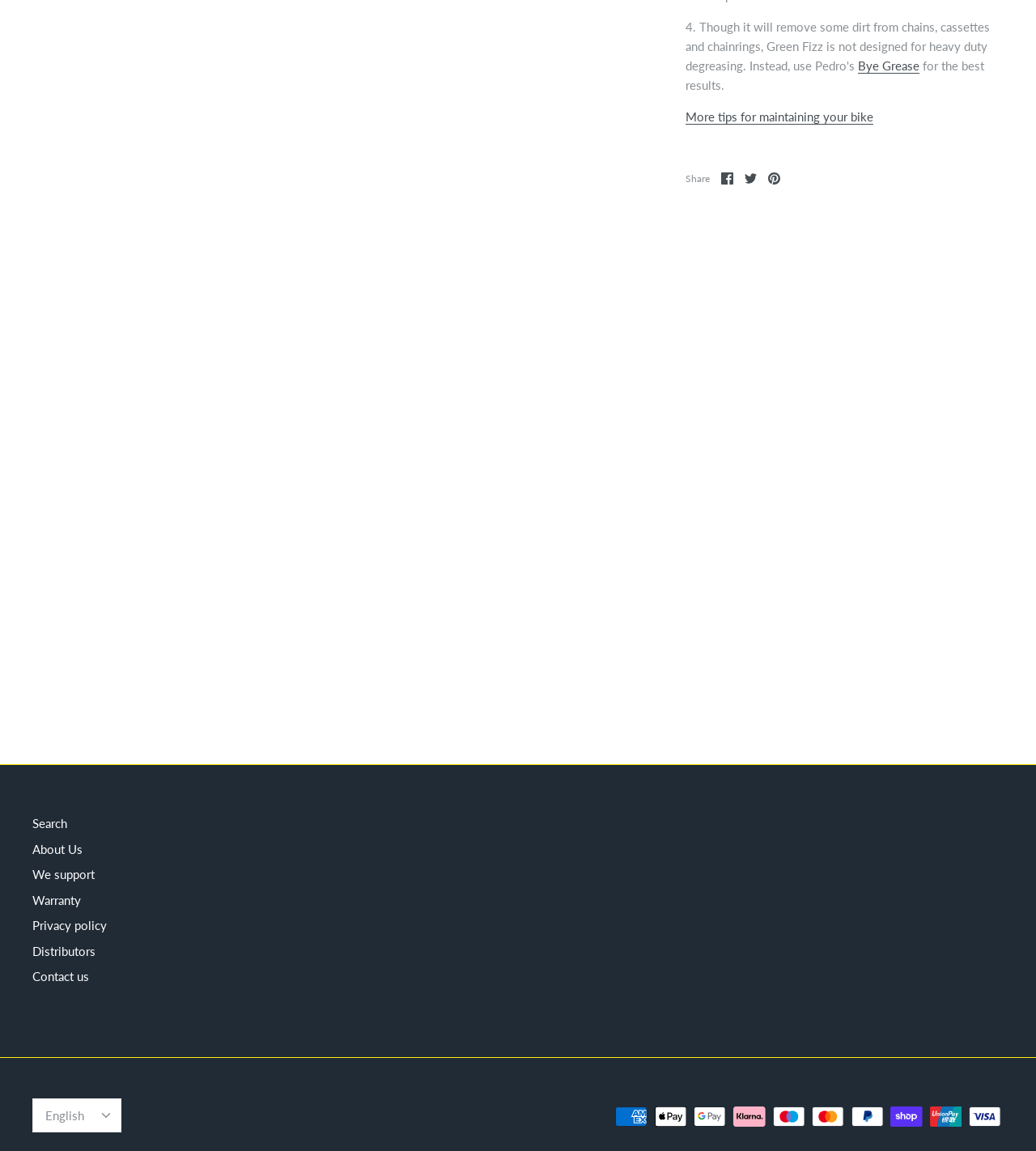Identify the bounding box coordinates of the region I need to click to complete this instruction: "Click on 'Bye Grease'".

[0.828, 0.051, 0.888, 0.064]